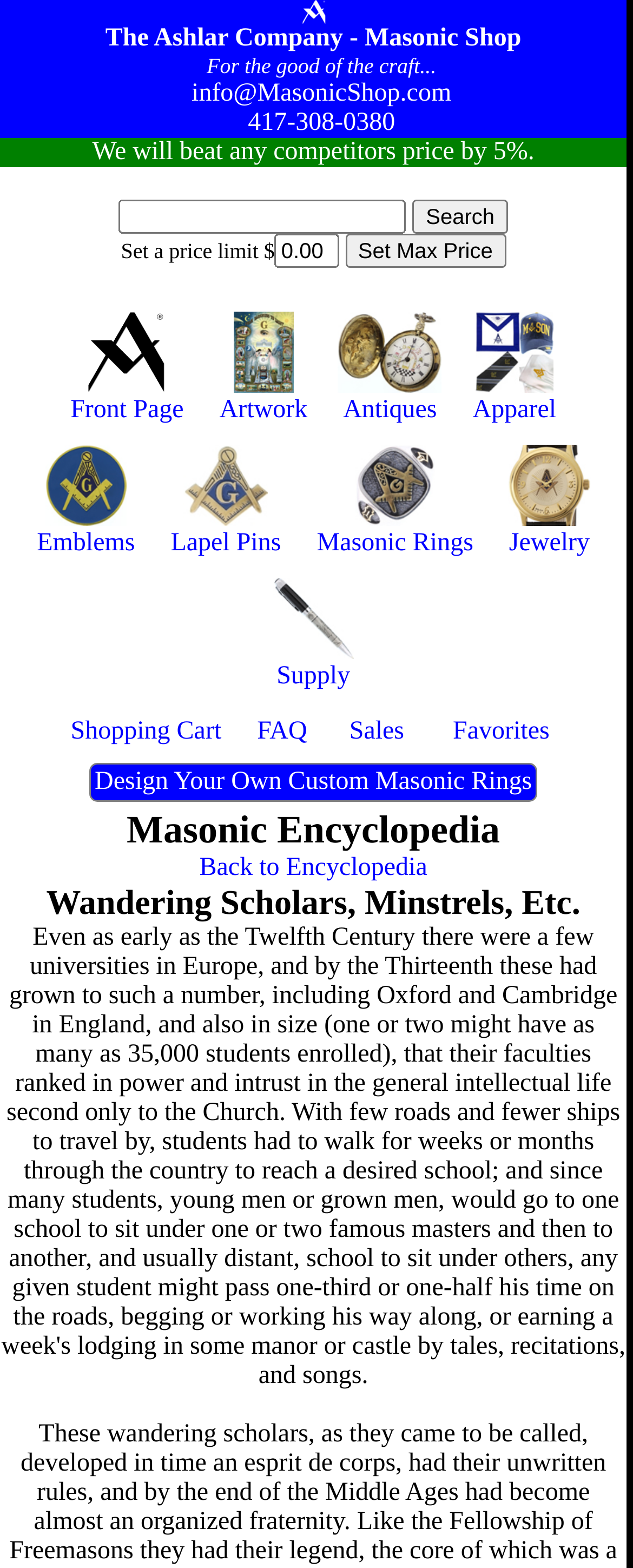Indicate the bounding box coordinates of the clickable region to achieve the following instruction: "View Masonic Rings."

[0.49, 0.282, 0.758, 0.356]